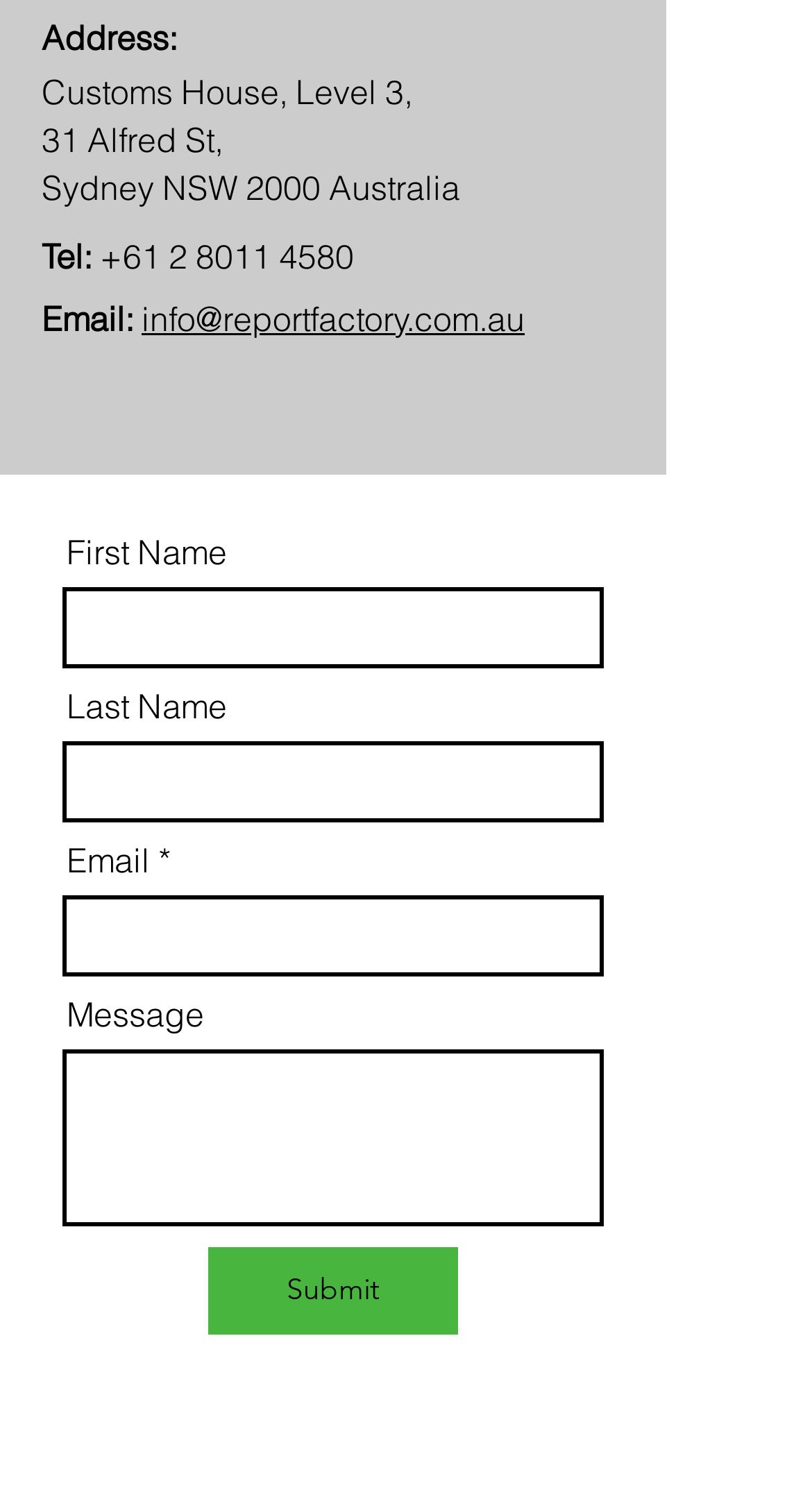What social media platforms are available?
Look at the image and respond with a one-word or short-phrase answer.

Facebook, Twitter, LinkedIn